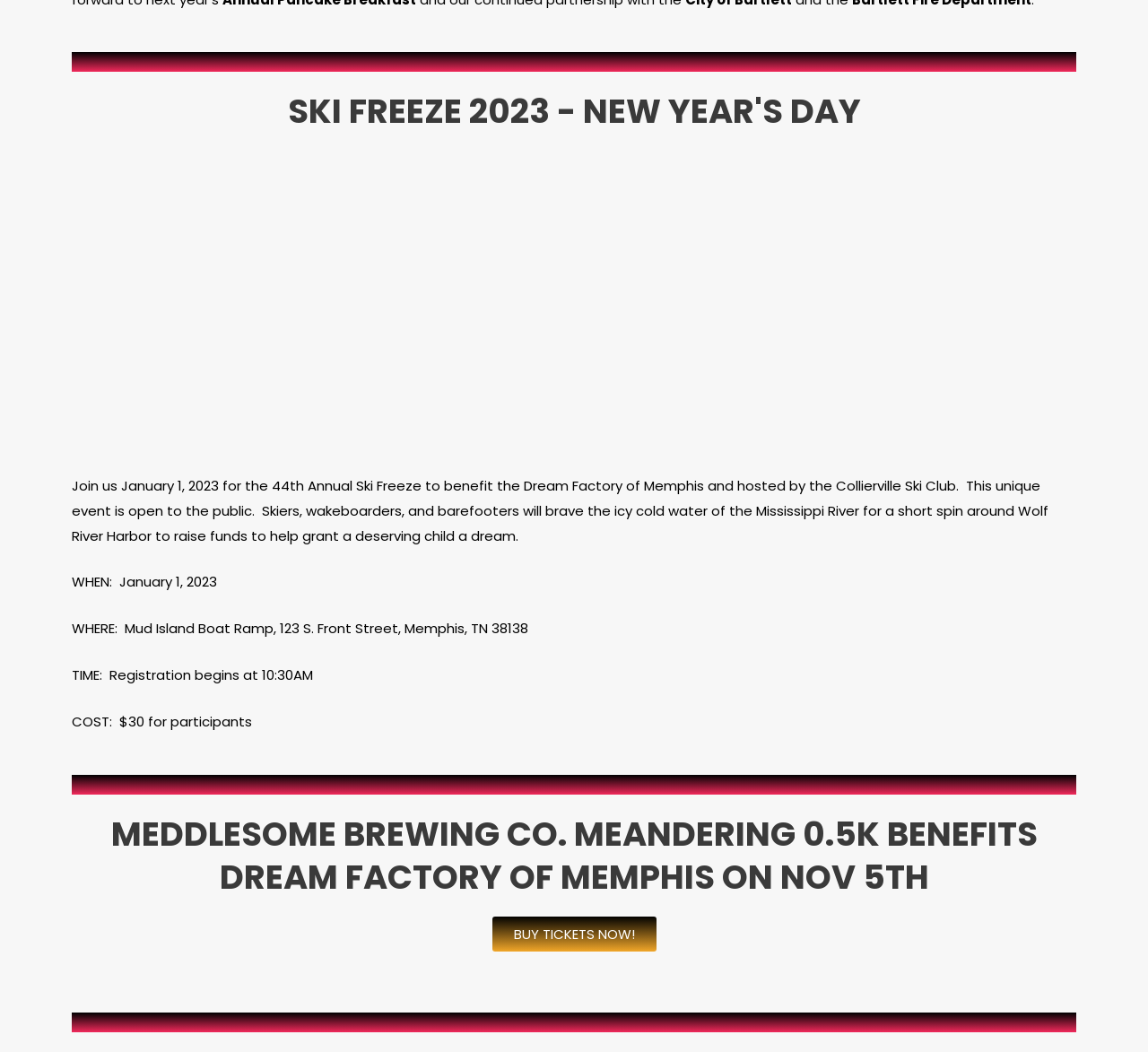What is the purpose of the event?
Give a detailed explanation using the information visible in the image.

The purpose of the event is to raise funds to help grant a deserving child a dream, which is mentioned in the StaticText element as 'Skiers, wakeboarders, and barefooters will brave the icy cold water of the Mississippi River for a short spin around Wolf River Harbor to raise funds to help grant a deserving child a dream'.